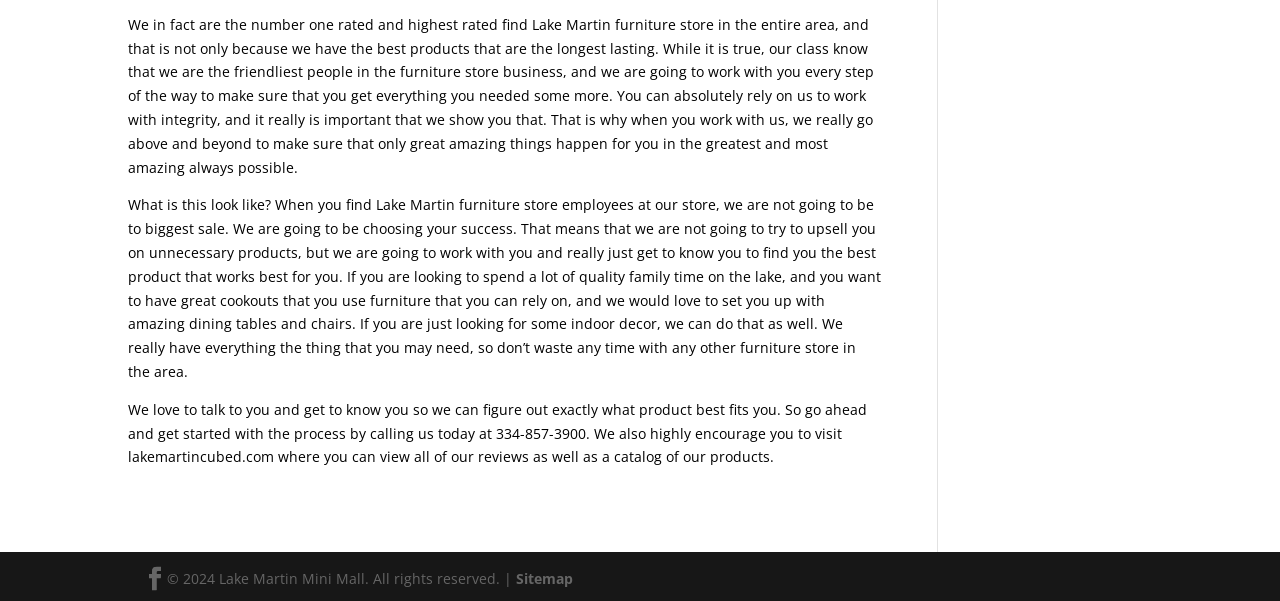How can customers get started with the process?
Based on the image, give a concise answer in the form of a single word or short phrase.

By calling or visiting the website